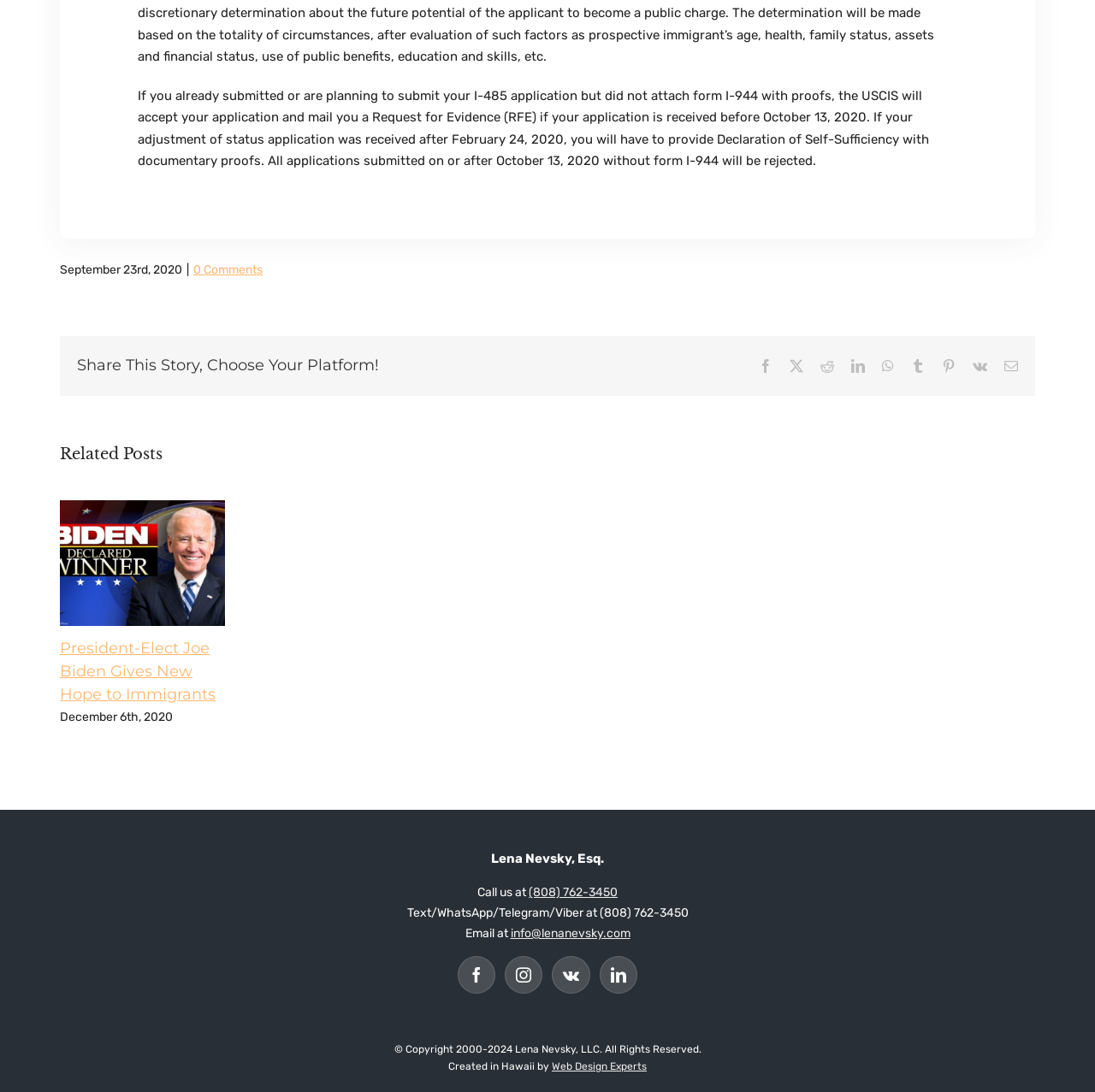Refer to the image and offer a detailed explanation in response to the question: What is the purpose of the 'Share This Story' section?

The 'Share This Story' section contains links to various social media platforms, indicating that its purpose is to allow users to share the article on their preferred social media platforms.